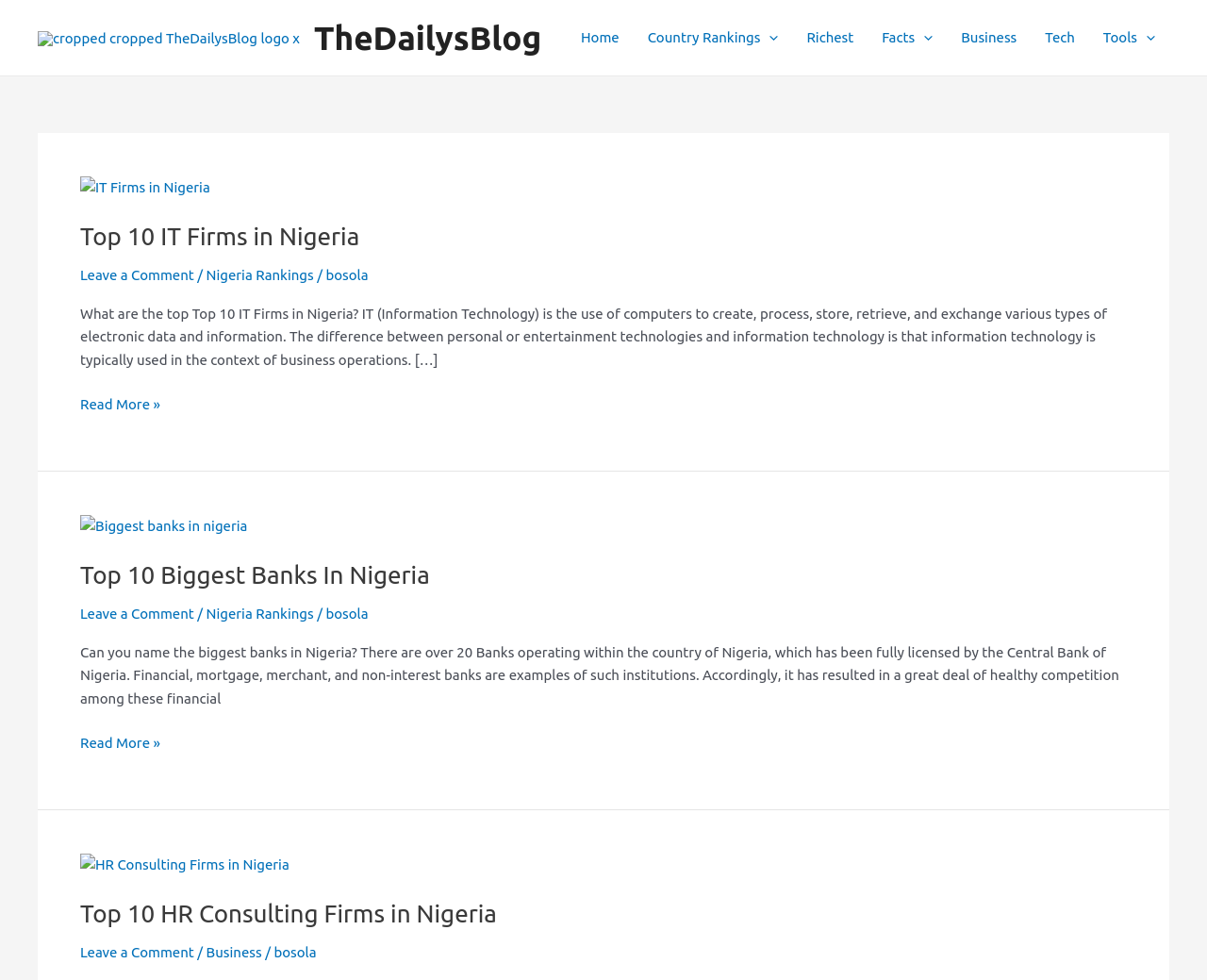Locate the bounding box coordinates of the element's region that should be clicked to carry out the following instruction: "Click the Country Rankings Menu Toggle". The coordinates need to be four float numbers between 0 and 1, i.e., [left, top, right, bottom].

[0.525, 0.0, 0.657, 0.077]